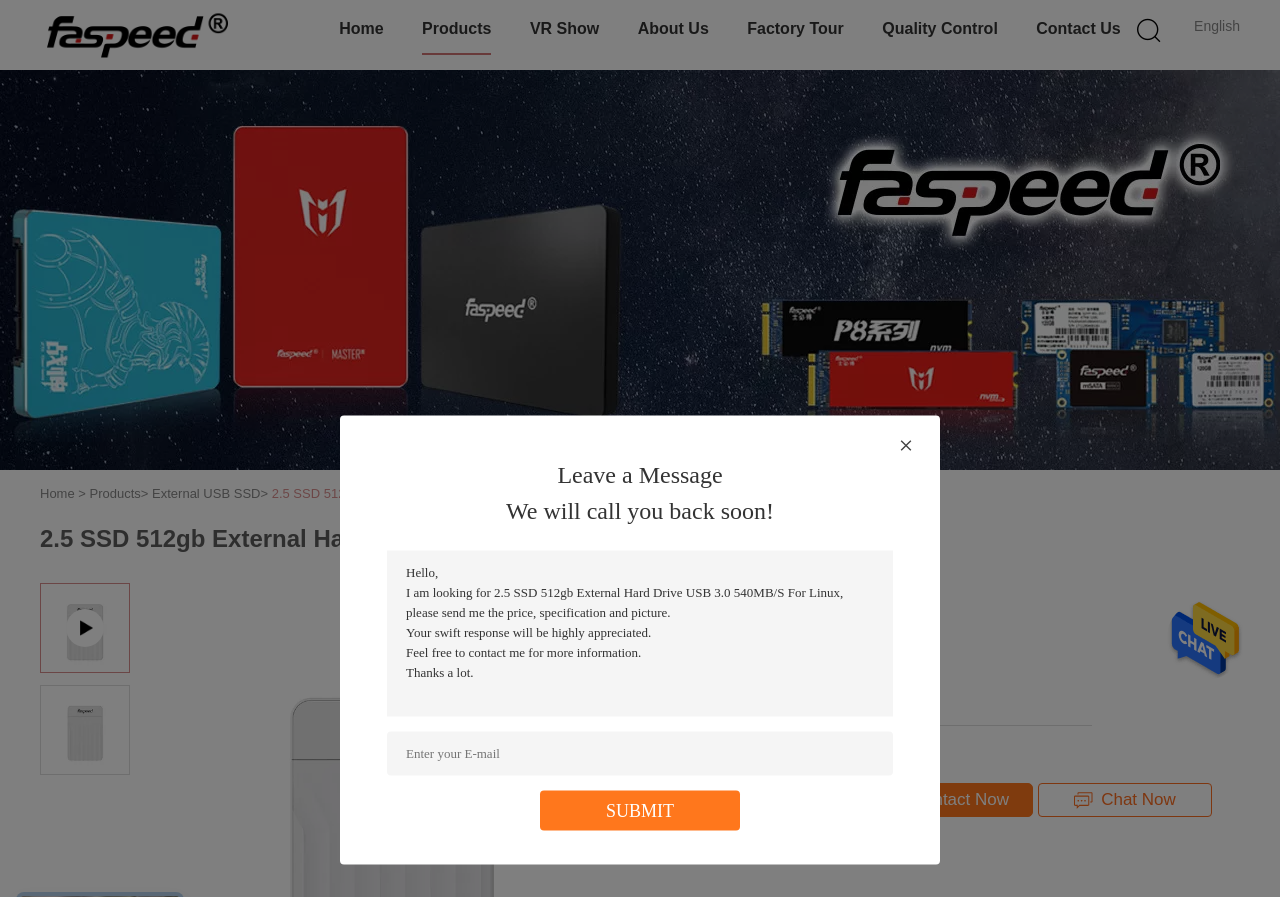Create a detailed description of the webpage's content and layout.

This webpage is about a product, specifically a 2.5 SSD 512gb External Hard Drive USB 3.0 540MB/S For Linux. At the top of the page, there is a logo of the company "HONG KONG HUATOOP TECHNOLOGY LIMITED" with a link to the company's homepage. Next to the logo, there is a language selection option with "English" currently selected.

Below the logo, there is a navigation menu with links to "Home", "Products", "VR Show", "About Us", "Factory Tour", "Quality Control", and "Contact Us". 

The main content of the page is divided into two sections. On the left side, there is a product image and a table with basic information about the product, including its place of origin, brand name, model number, and minimum order quantity. 

On the right side, there is a section for leaving a message, with a text box to enter an inquiry and a submit button. There is also a sample message already filled in the text box, inquiring about the product's price, specification, and picture.

At the bottom of the page, there are three buttons: "Get Best Price", "Contact Now", and "Chat Now".